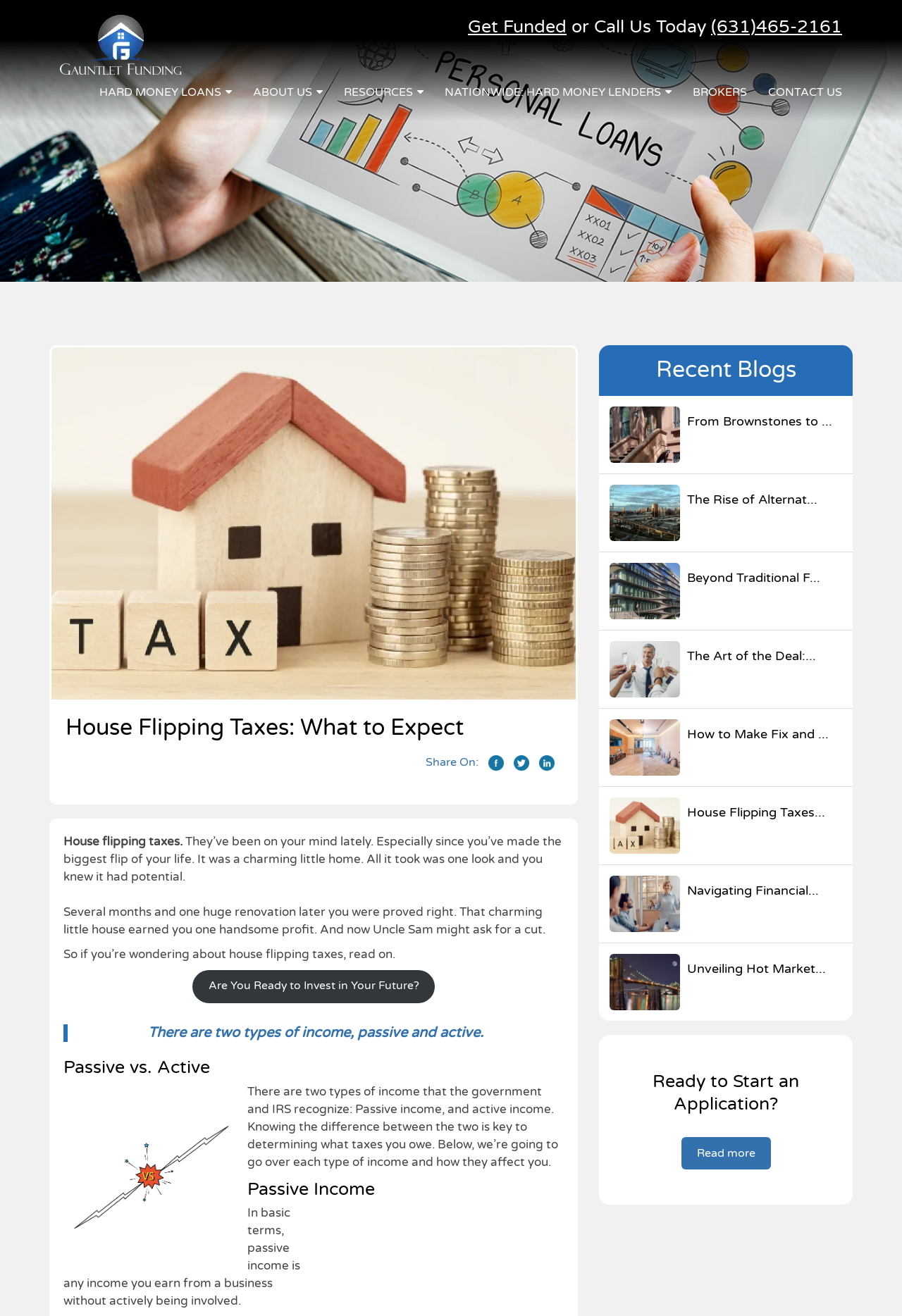Answer succinctly with a single word or phrase:
What is the purpose of the 'Get Funded' link?

To start an application